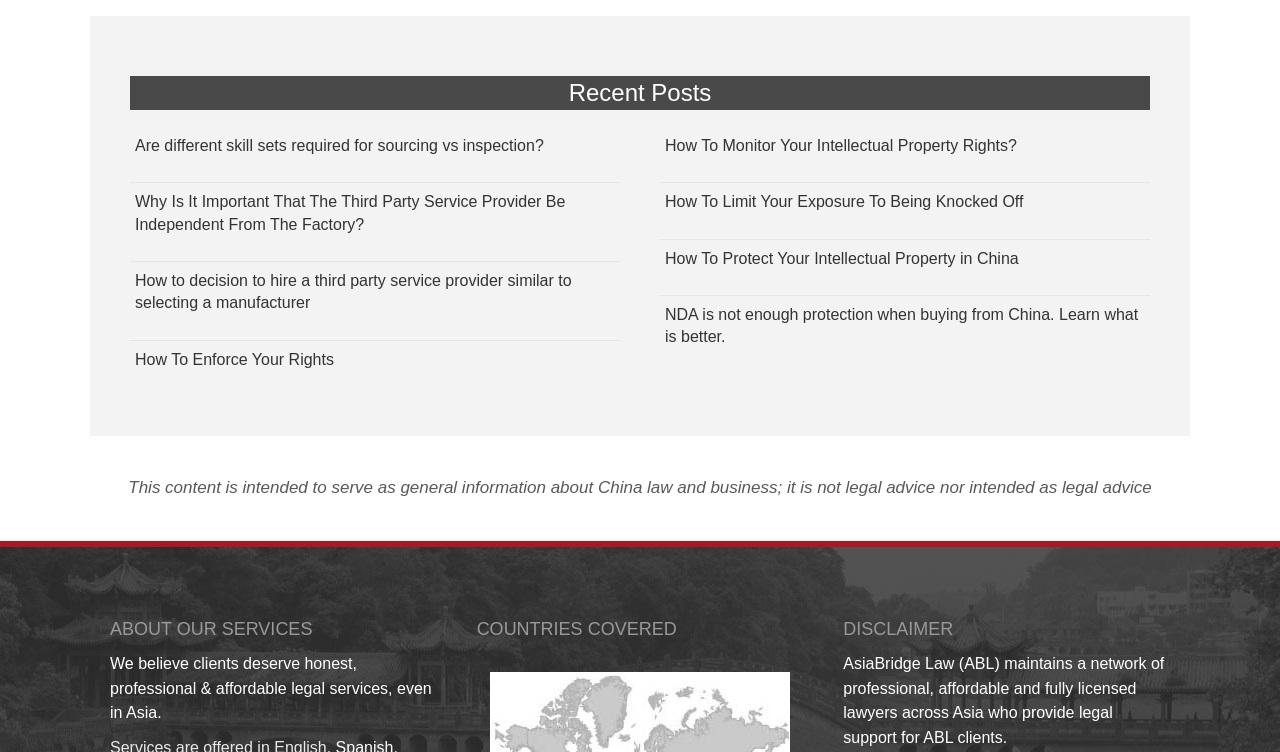Identify the bounding box coordinates of the region that needs to be clicked to carry out this instruction: "Read 'How To Enforce Your Rights'". Provide these coordinates as four float numbers ranging from 0 to 1, i.e., [left, top, right, bottom].

[0.105, 0.467, 0.261, 0.489]